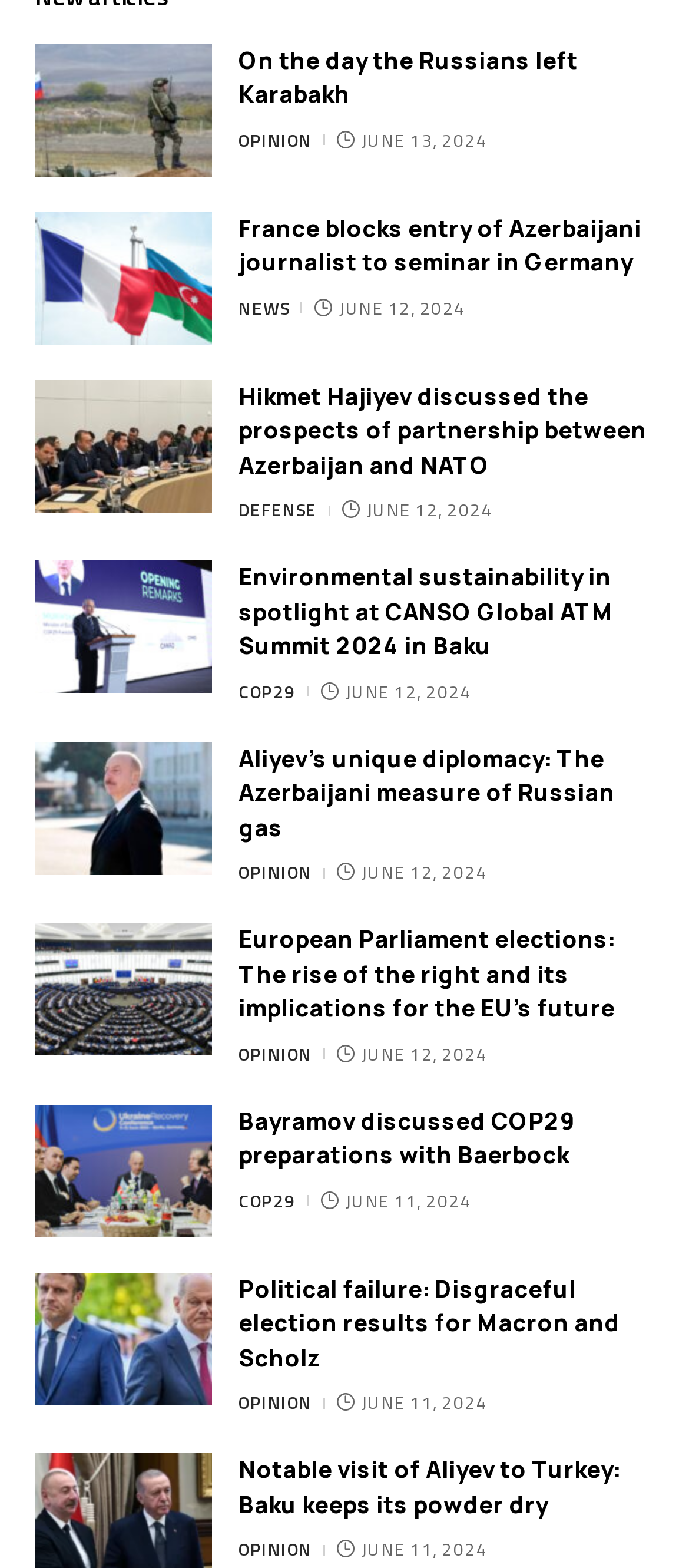Answer the following in one word or a short phrase: 
What categories of news are present on the webpage?

OPINION, NEWS, DEFENSE, COP29